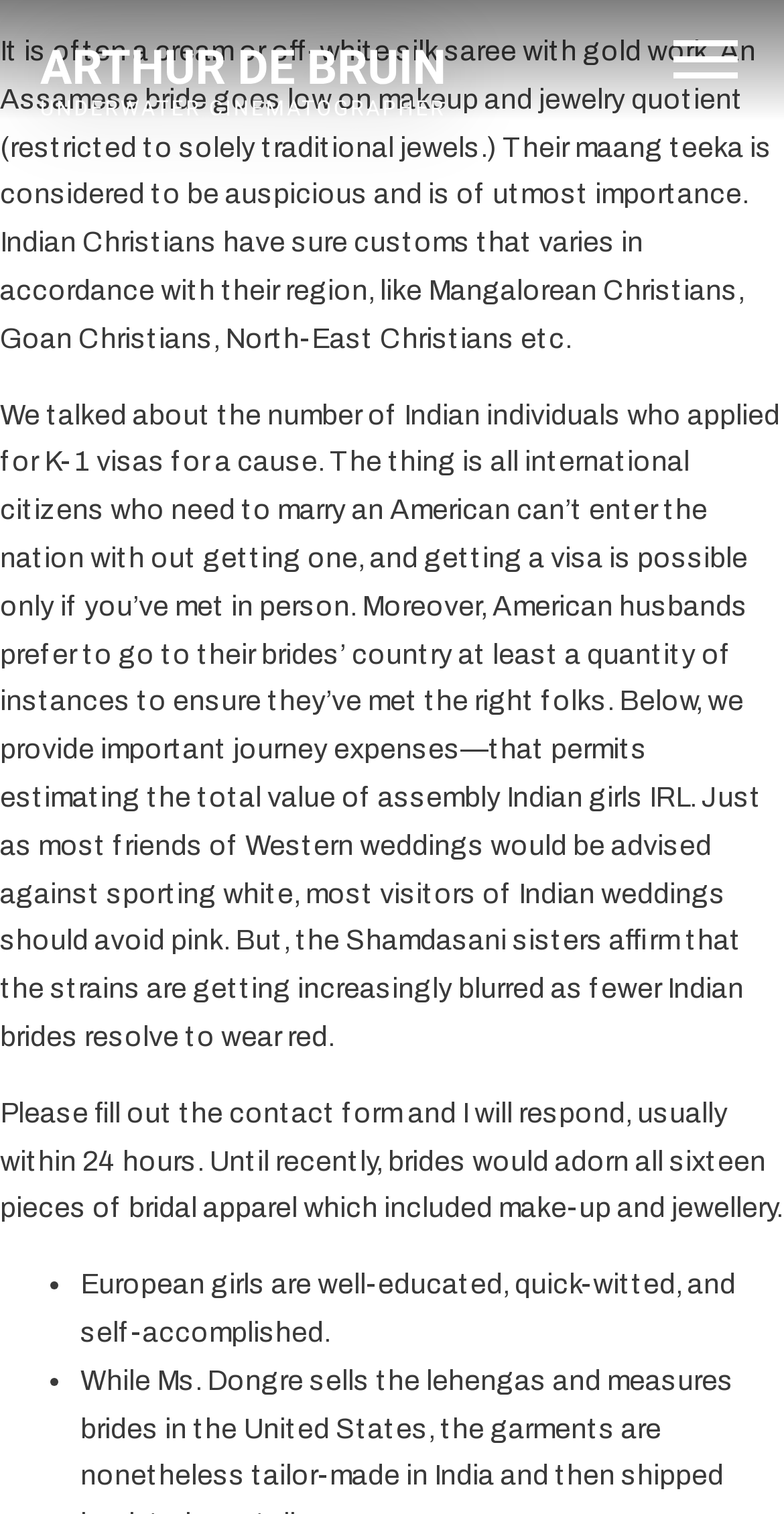Give the bounding box coordinates for the element described by: "aria-label="hoofdmenu openen"".

[0.821, 0.027, 0.949, 0.053]